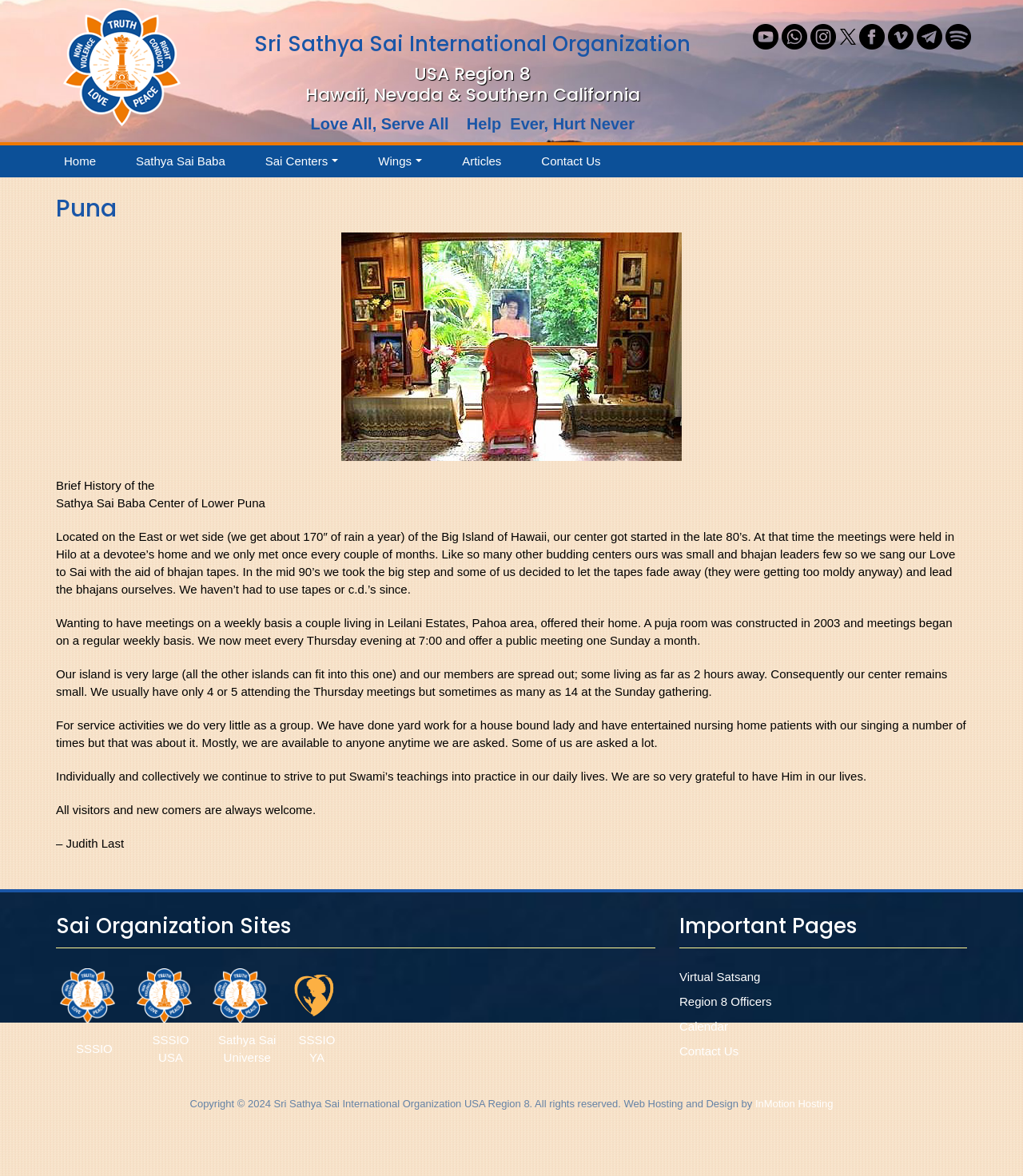Identify the bounding box for the element characterized by the following description: "InMotion Hosting".

[0.738, 0.933, 0.814, 0.944]